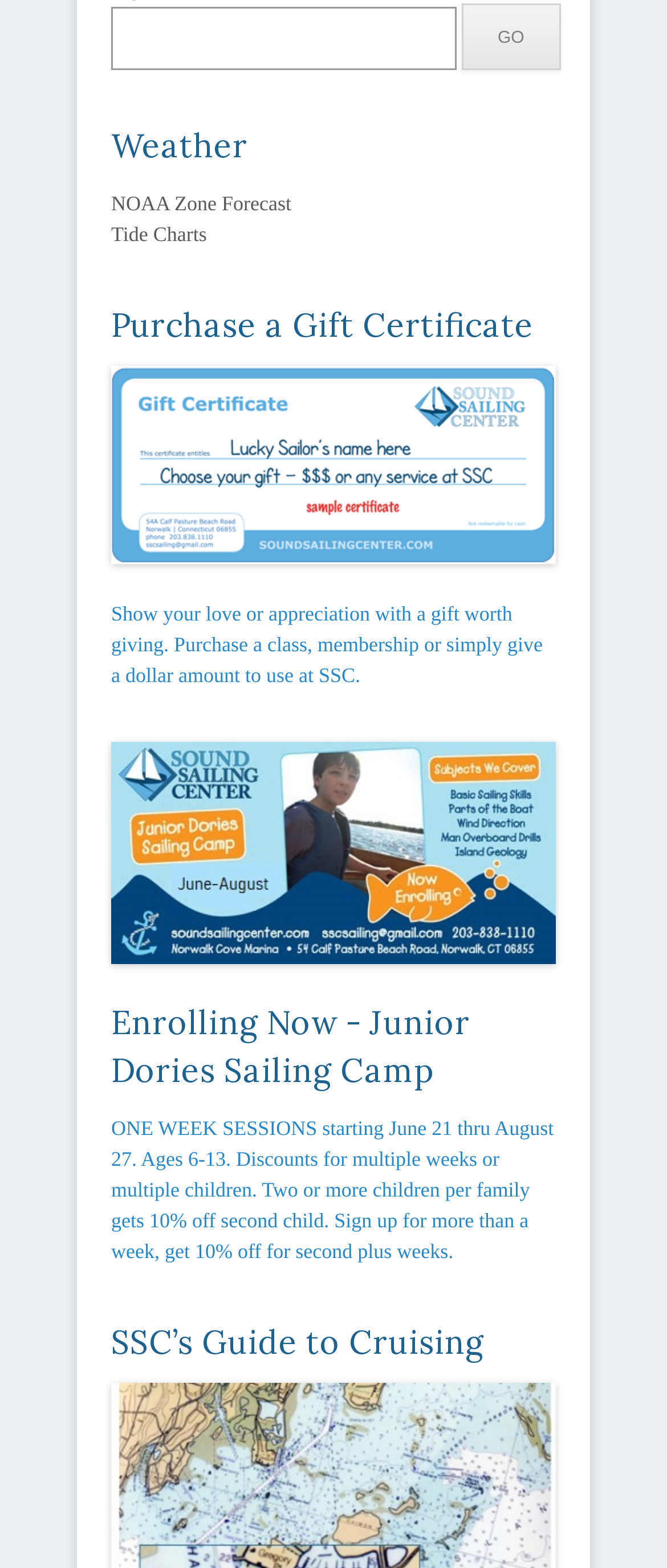Refer to the image and provide an in-depth answer to the question: 
What is the purpose of the textbox?

The textbox is located at the top of the webpage with a 'GO' button next to it, suggesting that it is a search bar where users can input keywords to search for specific content on the website.